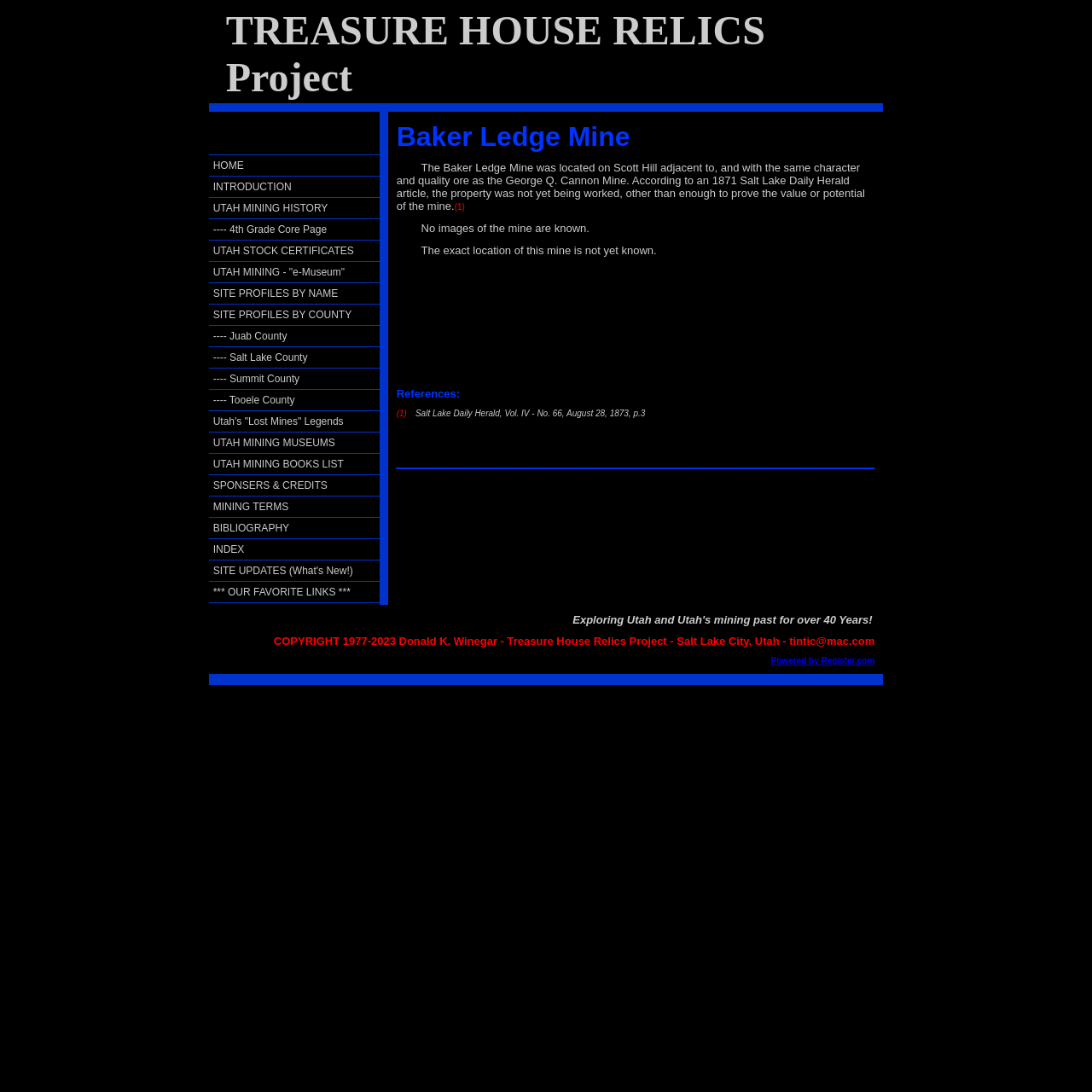Determine the bounding box coordinates for the UI element with the following description: "MINING TERMS". The coordinates should be four float numbers between 0 and 1, represented as [left, top, right, bottom].

[0.191, 0.454, 0.355, 0.473]